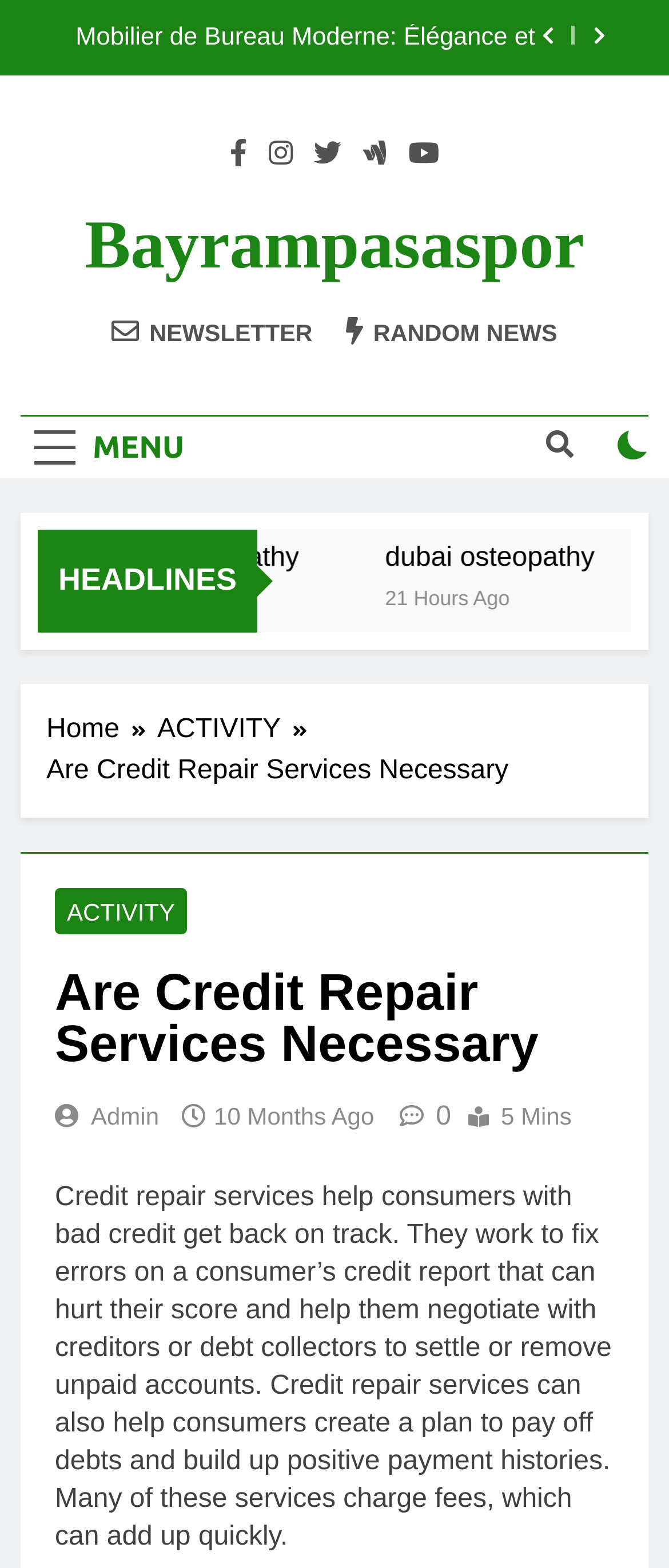Please determine the bounding box coordinates for the UI element described as: "10 months ago10 months ago".

[0.32, 0.703, 0.559, 0.72]